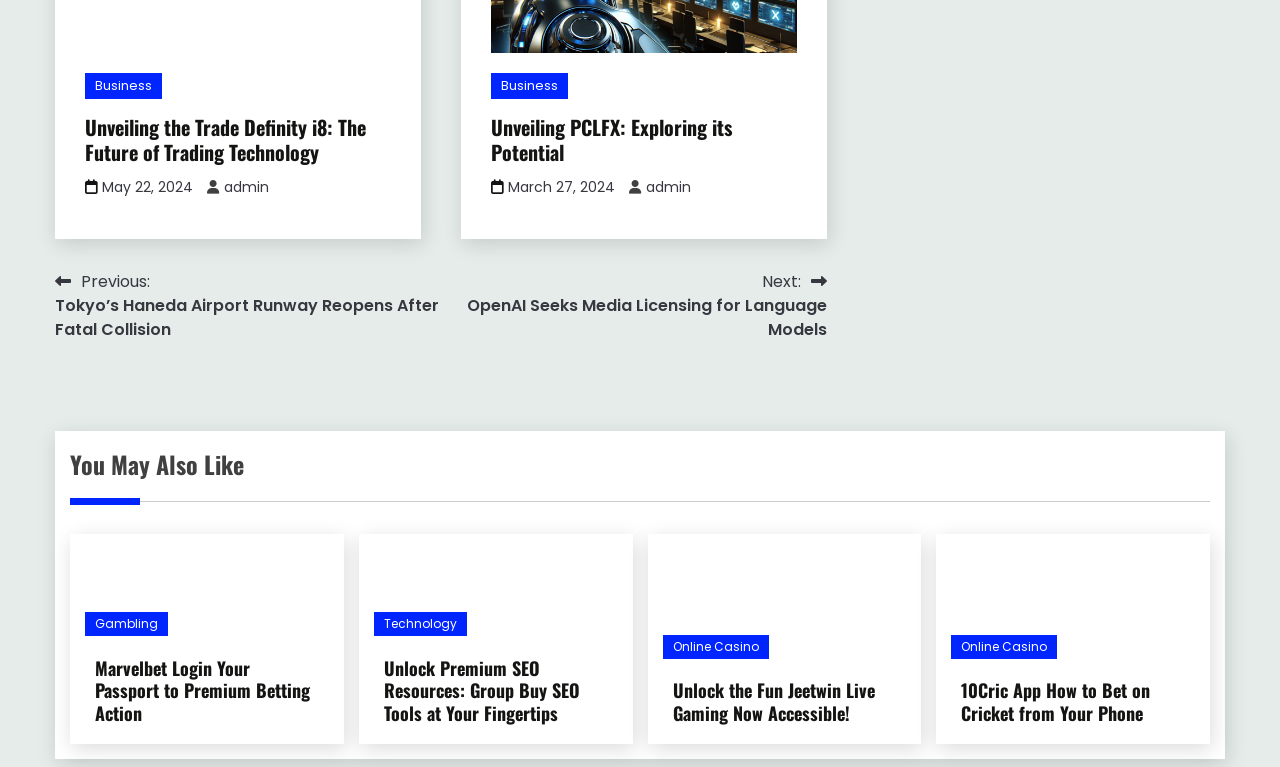Determine the bounding box for the described HTML element: "March 27, 2024March 28, 2024". Ensure the coordinates are four float numbers between 0 and 1 in the format [left, top, right, bottom].

[0.397, 0.231, 0.48, 0.257]